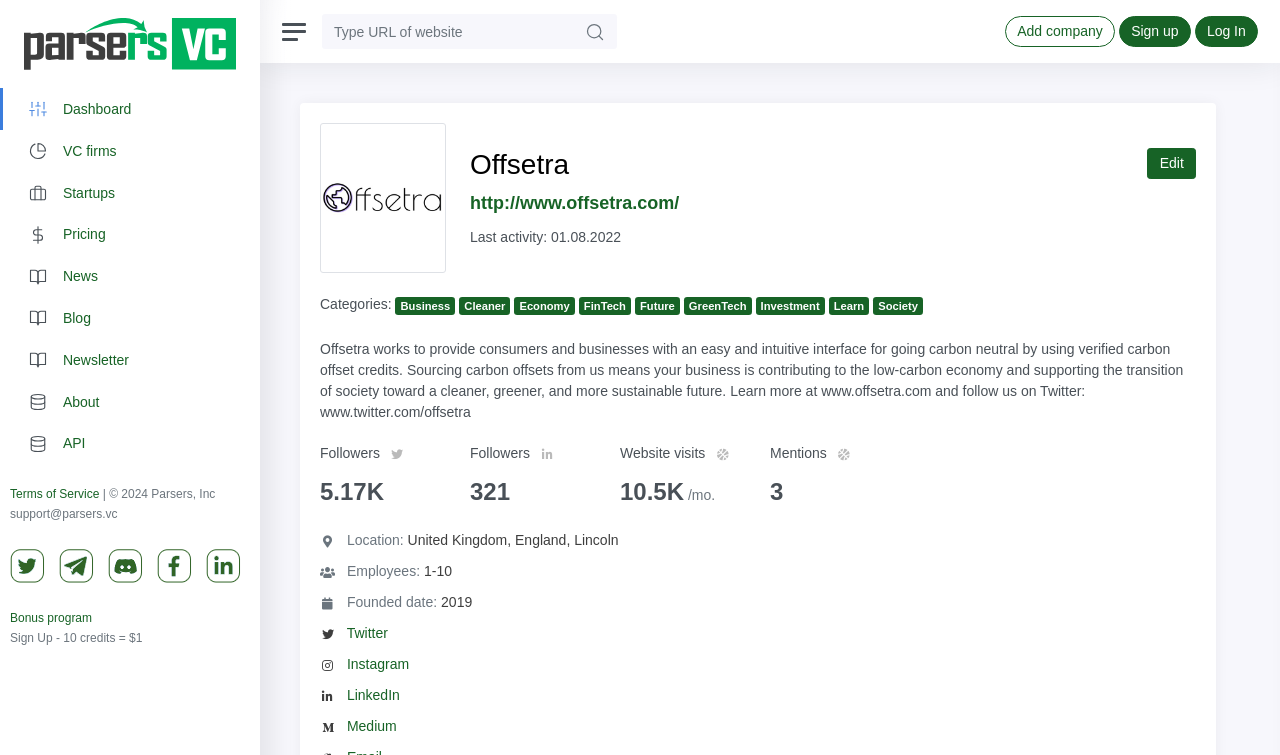Carefully examine the image and provide an in-depth answer to the question: What is the last activity date of Offsetra?

The last activity date of Offsetra can be found in the static text element with the text 'Last activity: 01.08.2022' at coordinates [0.367, 0.303, 0.485, 0.324]. This information is provided to give an idea of when the company was last active.